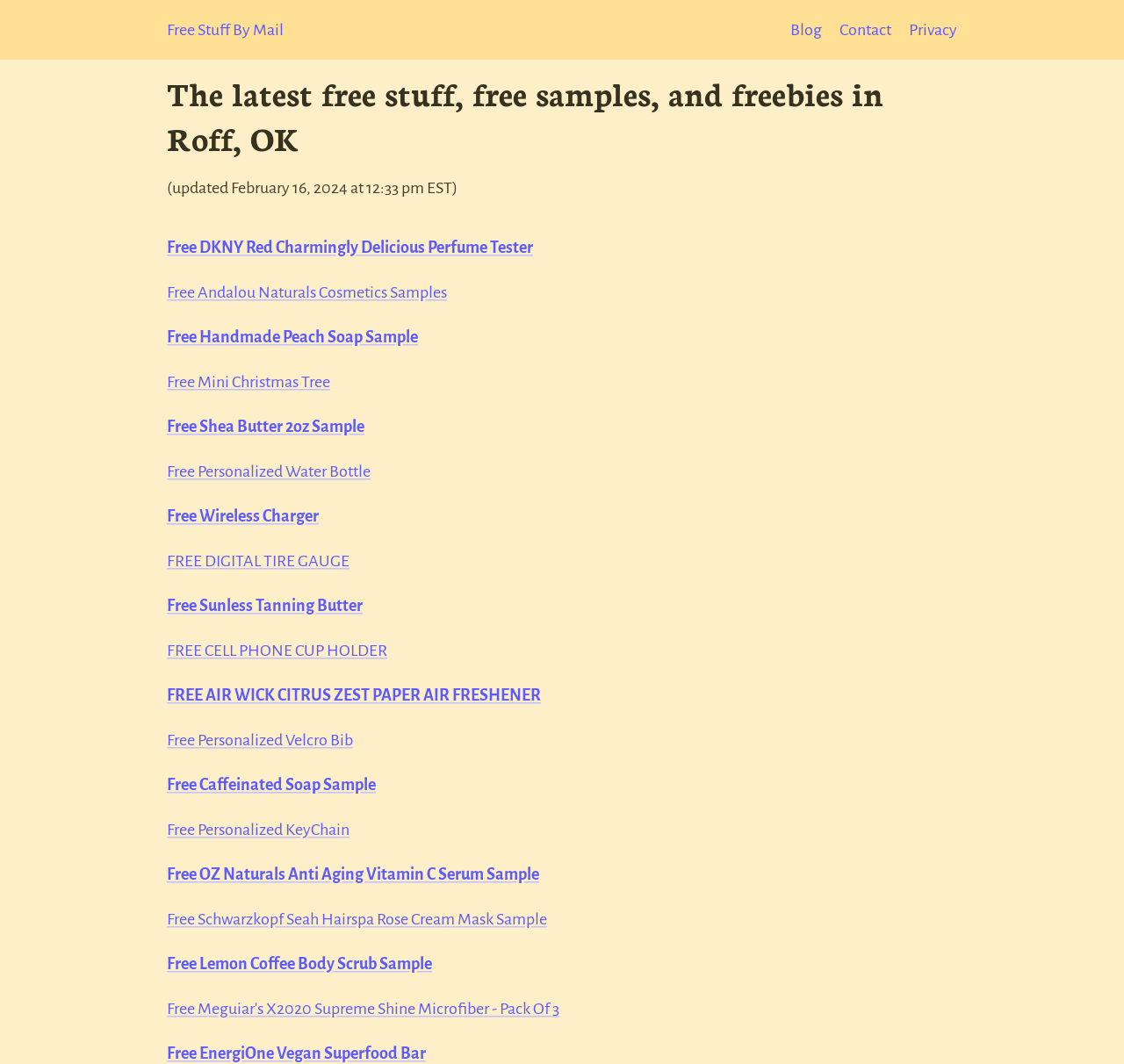How many navigation links are at the top of the page?
Provide a short answer using one word or a brief phrase based on the image.

4